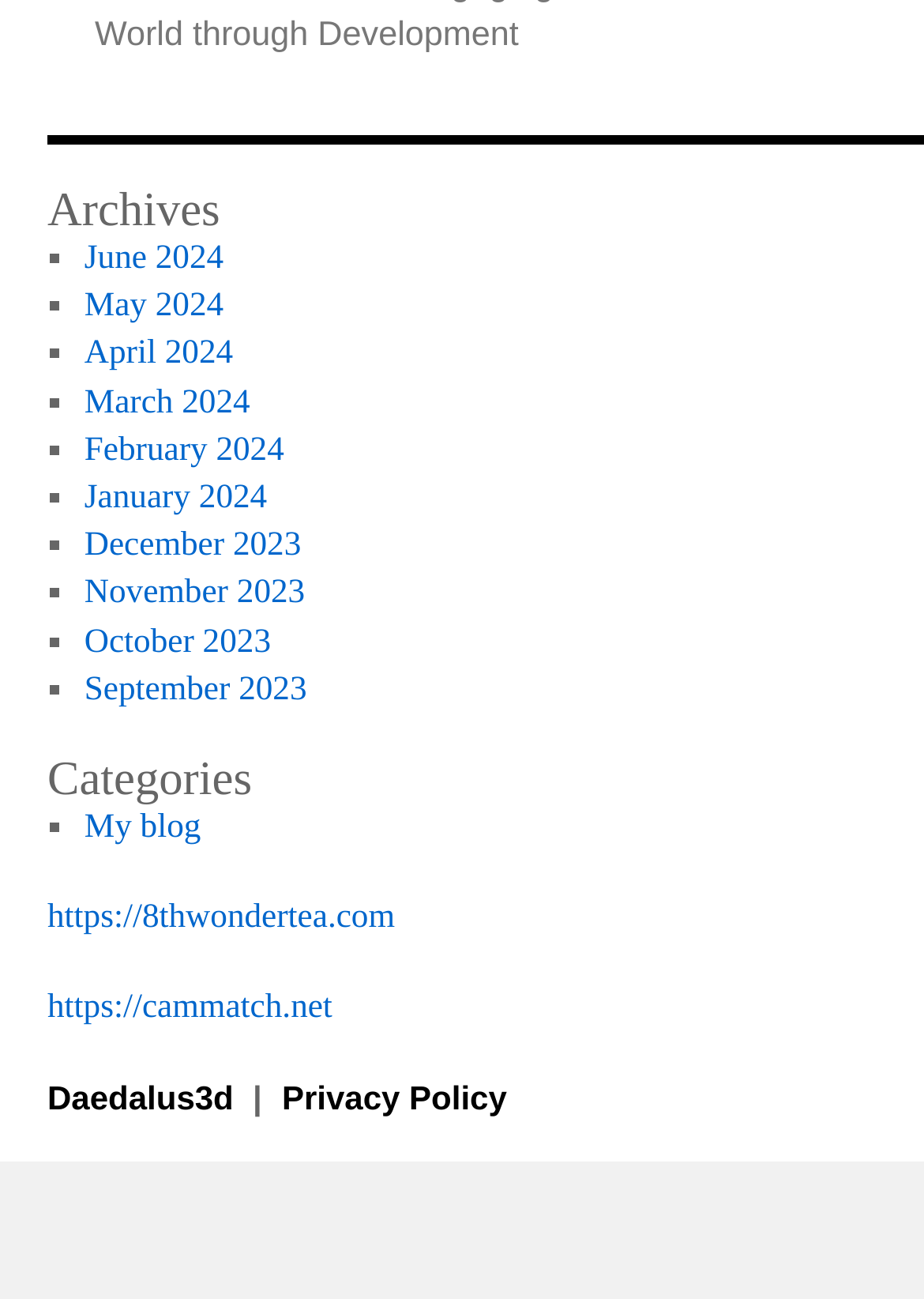Pinpoint the bounding box coordinates of the clickable area necessary to execute the following instruction: "Read Privacy Policy". The coordinates should be given as four float numbers between 0 and 1, namely [left, top, right, bottom].

[0.305, 0.83, 0.549, 0.859]